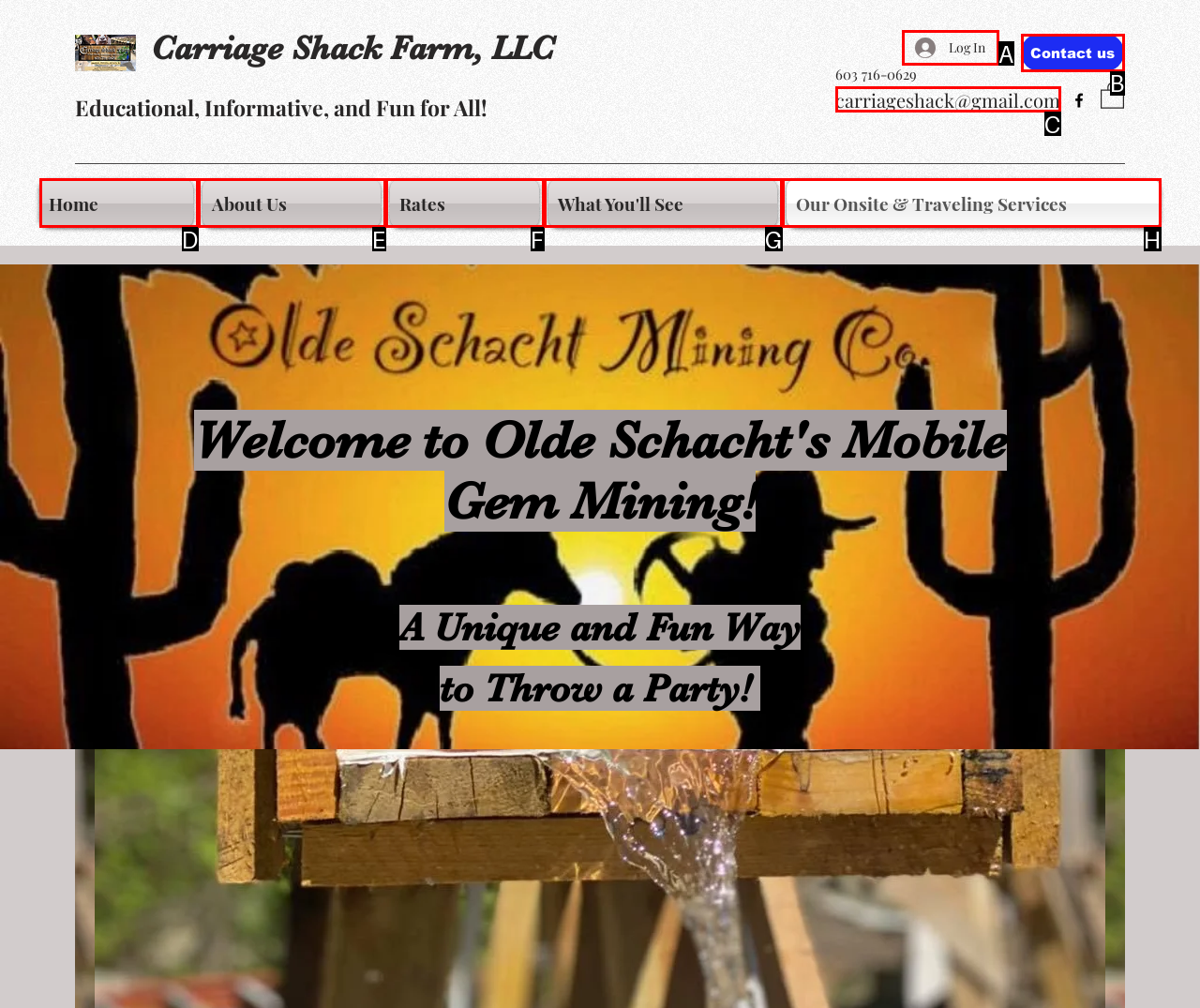Using the description: Home, find the corresponding HTML element. Provide the letter of the matching option directly.

D